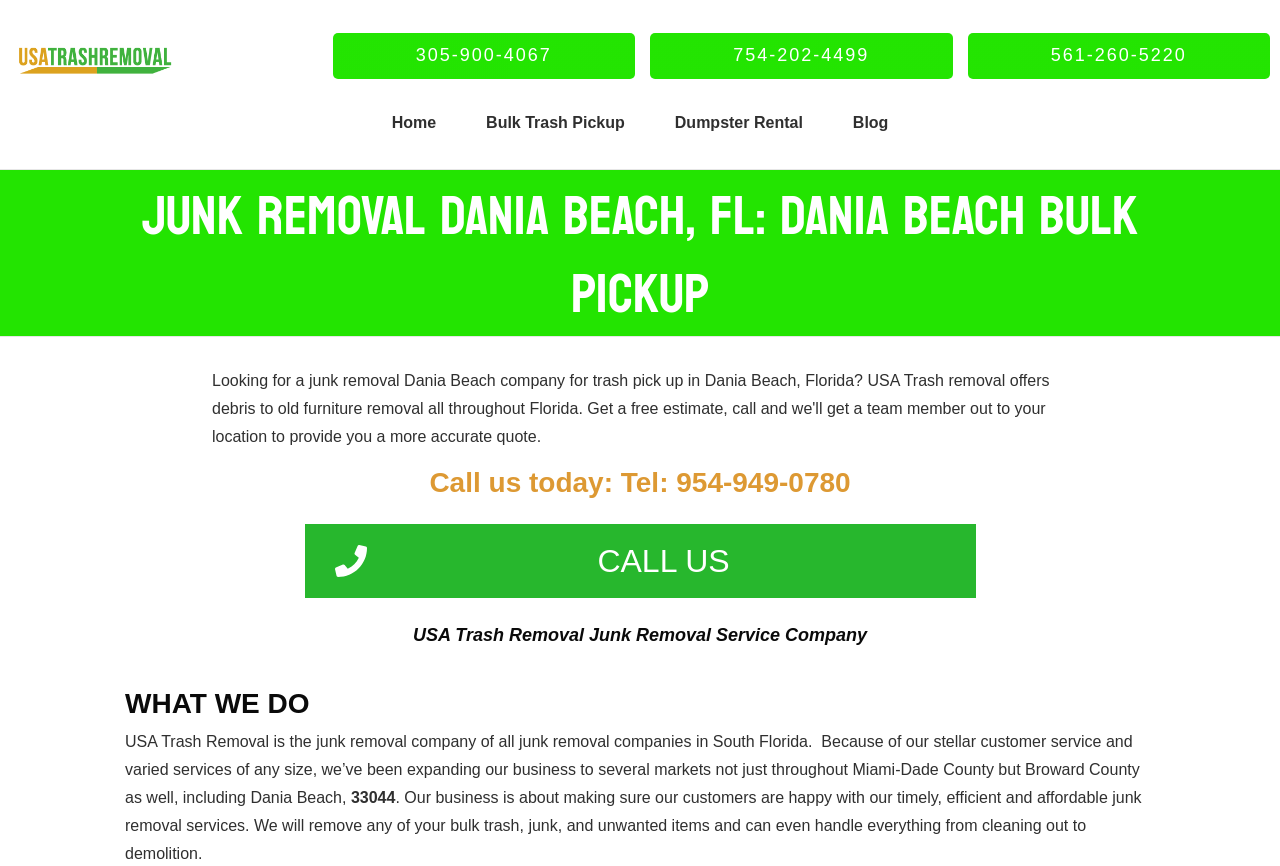Can you find the bounding box coordinates for the UI element given this description: "Bulk Trash Pickup"? Provide the coordinates as four float numbers between 0 and 1: [left, top, right, bottom].

[0.38, 0.123, 0.488, 0.16]